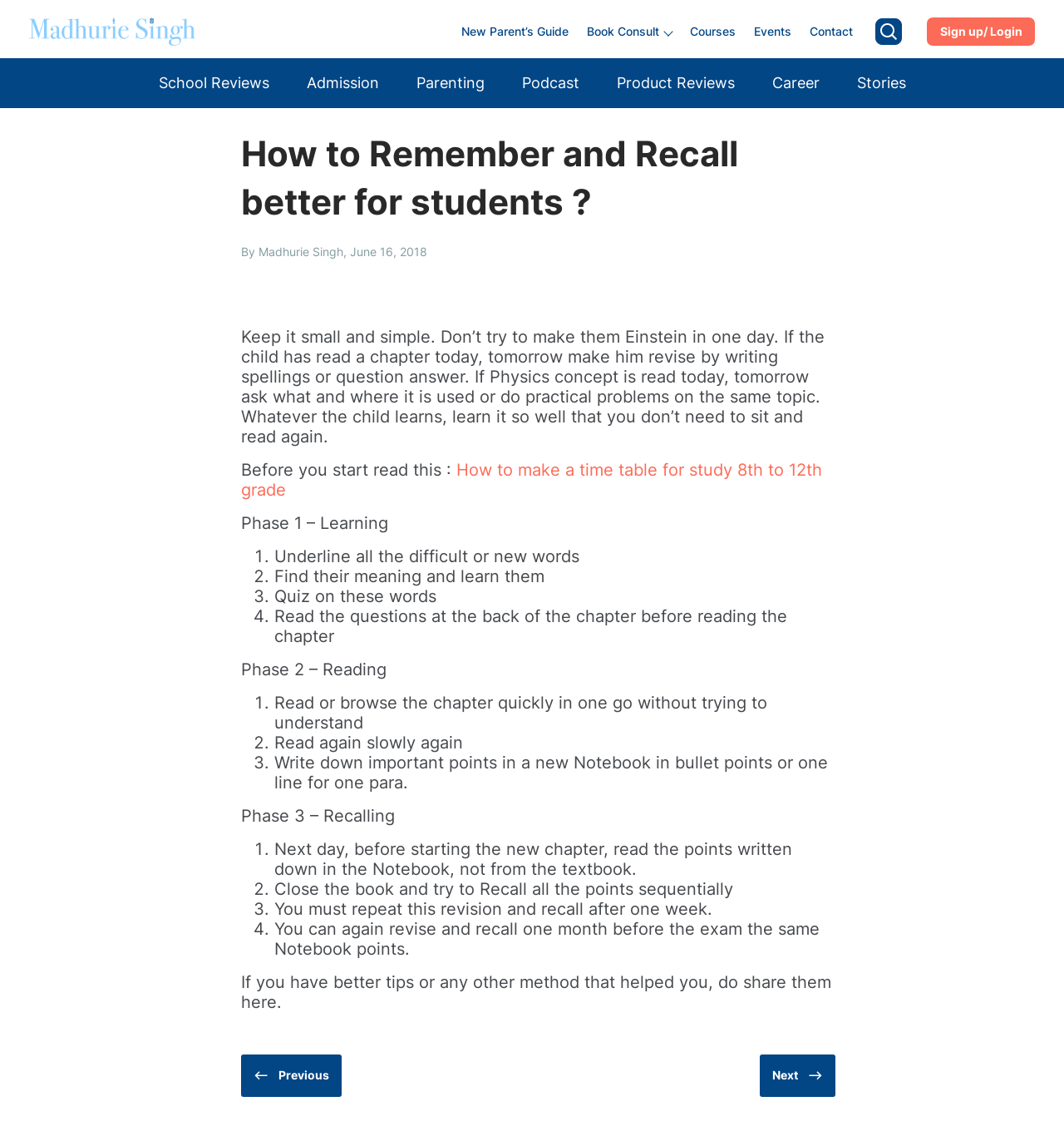What should one do before reading a chapter?
Identify the answer in the screenshot and reply with a single word or phrase.

Read the questions at the back